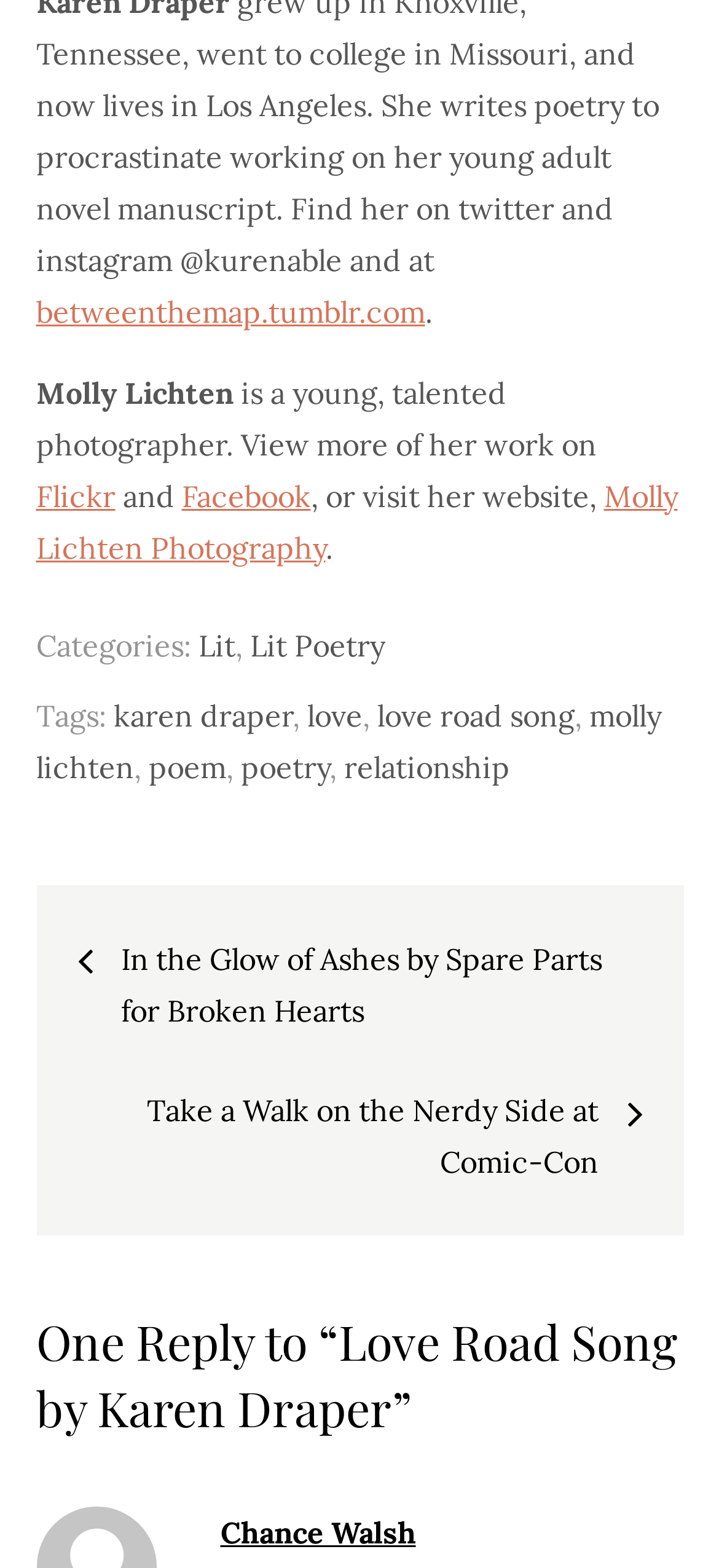Pinpoint the bounding box coordinates of the element that must be clicked to accomplish the following instruction: "search for something". The coordinates should be in the format of four float numbers between 0 and 1, i.e., [left, top, right, bottom].

None